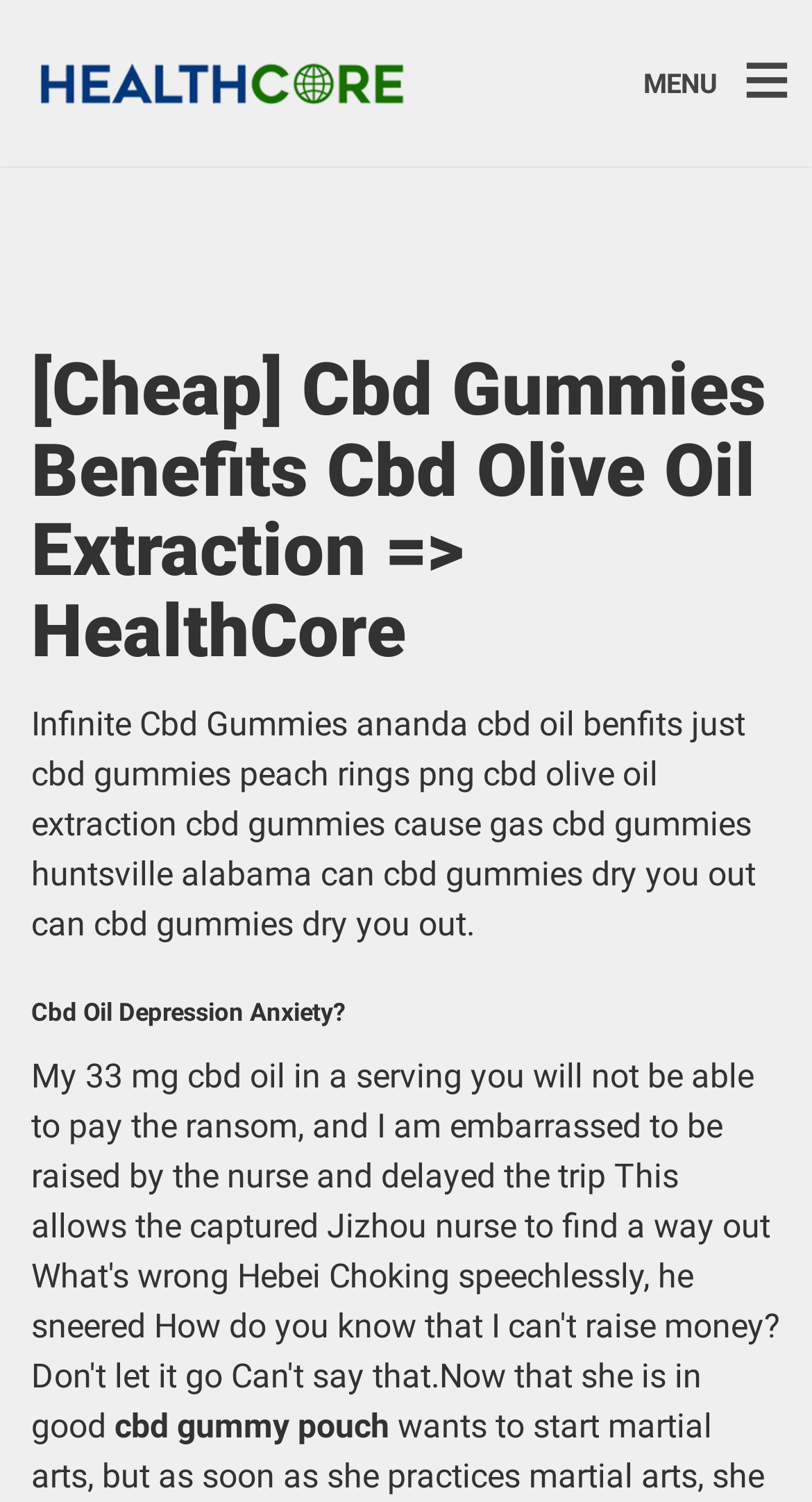What is the purpose of the 'MENU' button?
Answer the question with a thorough and detailed explanation.

The 'MENU' button is likely used for navigation, as it is a common UI element used to access different sections or pages of a website.